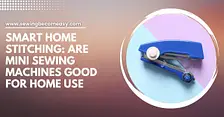Who is the target audience for mini sewing machines?
Provide a fully detailed and comprehensive answer to the question.

The caption suggests that the promotional material appeals to both novice and experienced sewists looking for convenient and space-saving options, implying that mini sewing machines are suitable for a wide range of users.